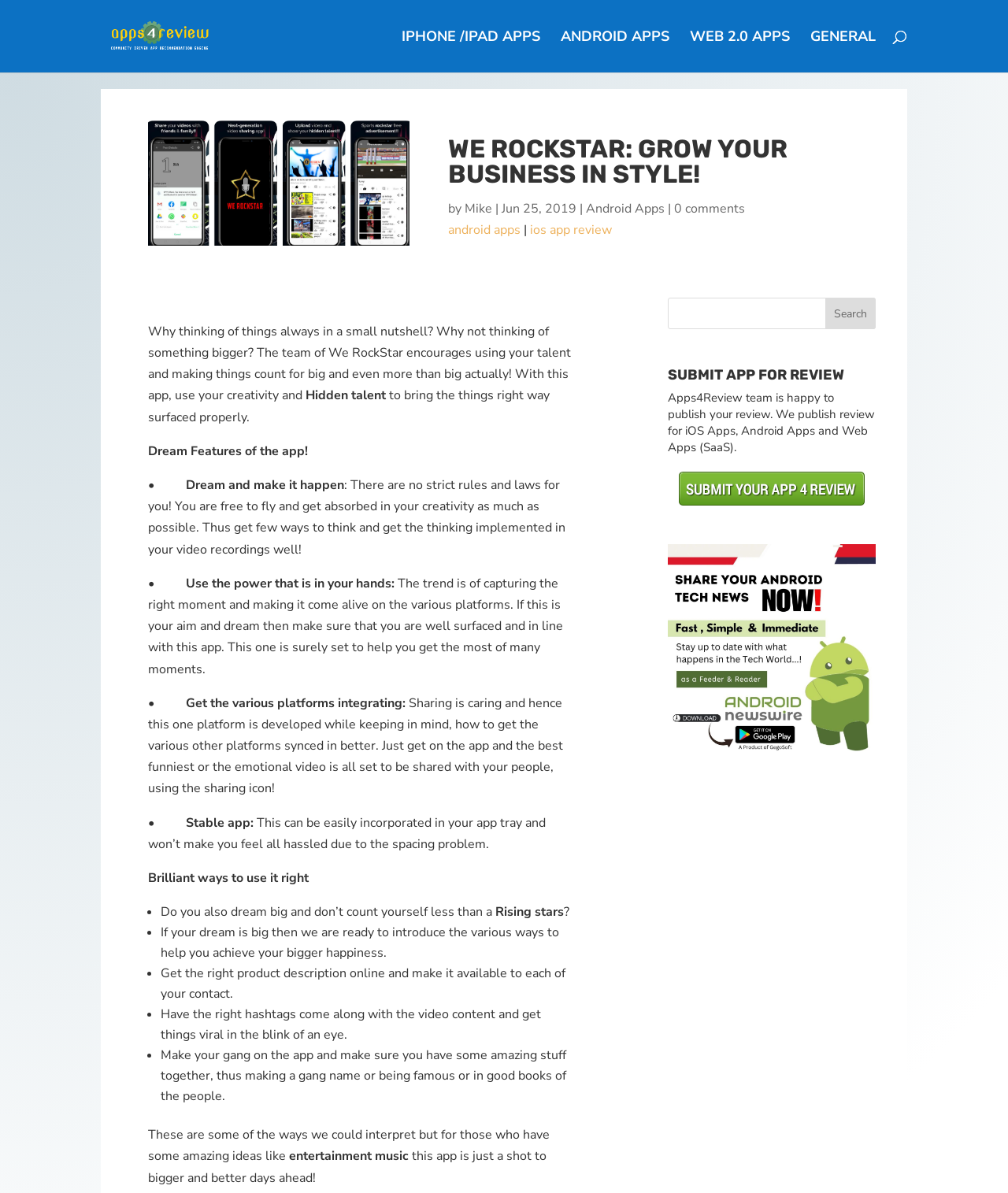Kindly determine the bounding box coordinates for the area that needs to be clicked to execute this instruction: "Click on IPHONE/IPAD APPS".

[0.398, 0.026, 0.536, 0.061]